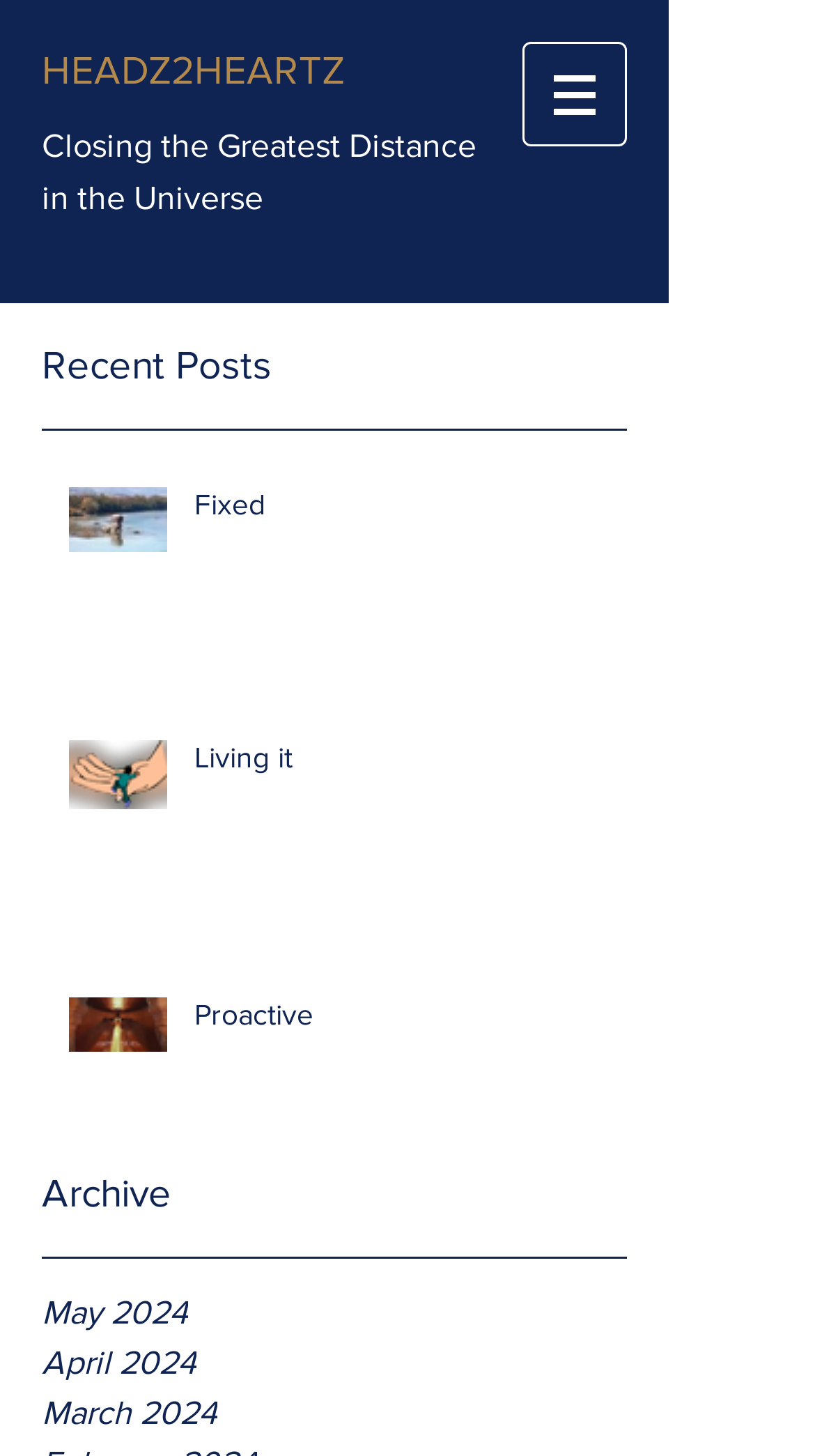Explain the features and main sections of the webpage comprehensively.

The webpage appears to be a blog or personal website with a spiritual theme. At the top, there is a header section with the title "HEADZ2HEARTZ" and a subtitle "Closing the Greatest Distance in the Universe". To the right of the header, there is a navigation menu labeled "Site" with a dropdown button.

Below the header, there is a section labeled "Recent Posts" with a list of three posts, each consisting of an image, a brief article, and a link to read more. The posts are arranged vertically, with the first post "Fixed" at the top, followed by "Living it" in the middle, and "Proactive" at the bottom.

To the right of the post list, there is an "Archive" section with links to previous months, including May 2024, April 2024, and March 2024. The overall layout is organized, with clear headings and concise text, making it easy to navigate and find specific content.